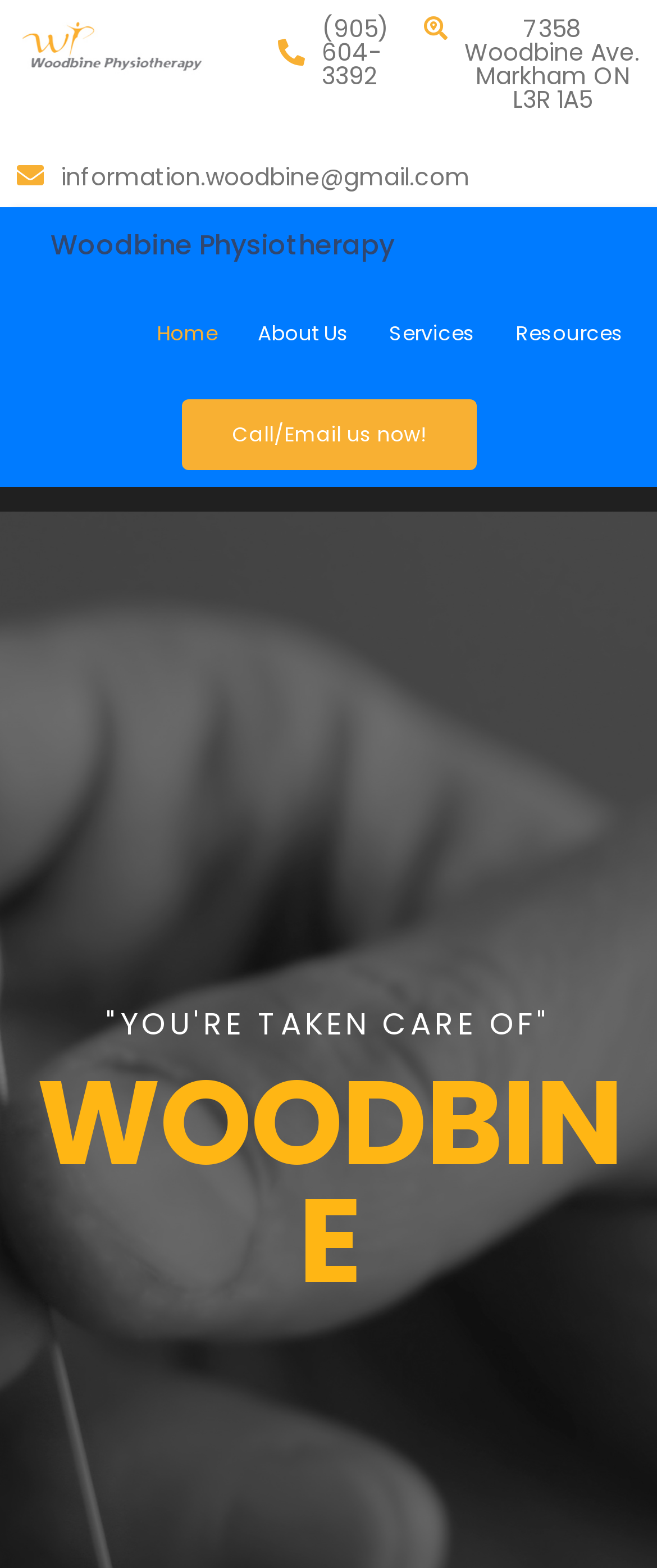Summarize the webpage comprehensively, mentioning all visible components.

The webpage is about Woodbine Physiotherapy, a professional therapy service. At the top left corner, there is a logo image of Woodbine Physiotherapy. Next to the logo, there is a phone number, (905)604-3392, and an address, 7358 Woodbine Ave. Markham ON L3R 1A5, placed side by side. Below the phone number and address, there is an email address, information.woodbine@gmail.com.

On the top navigation bar, there are four links: Woodbine Physiotherapy, Home, About Us, Services, and Resources, aligned horizontally from left to right. 

Below the navigation bar, there is a call-to-action text, "Call/Email us now!", followed by a quote, "YOU'RE TAKEN CARE OF", and a heading, "WOODBINE", which is likely the title of the main content section.